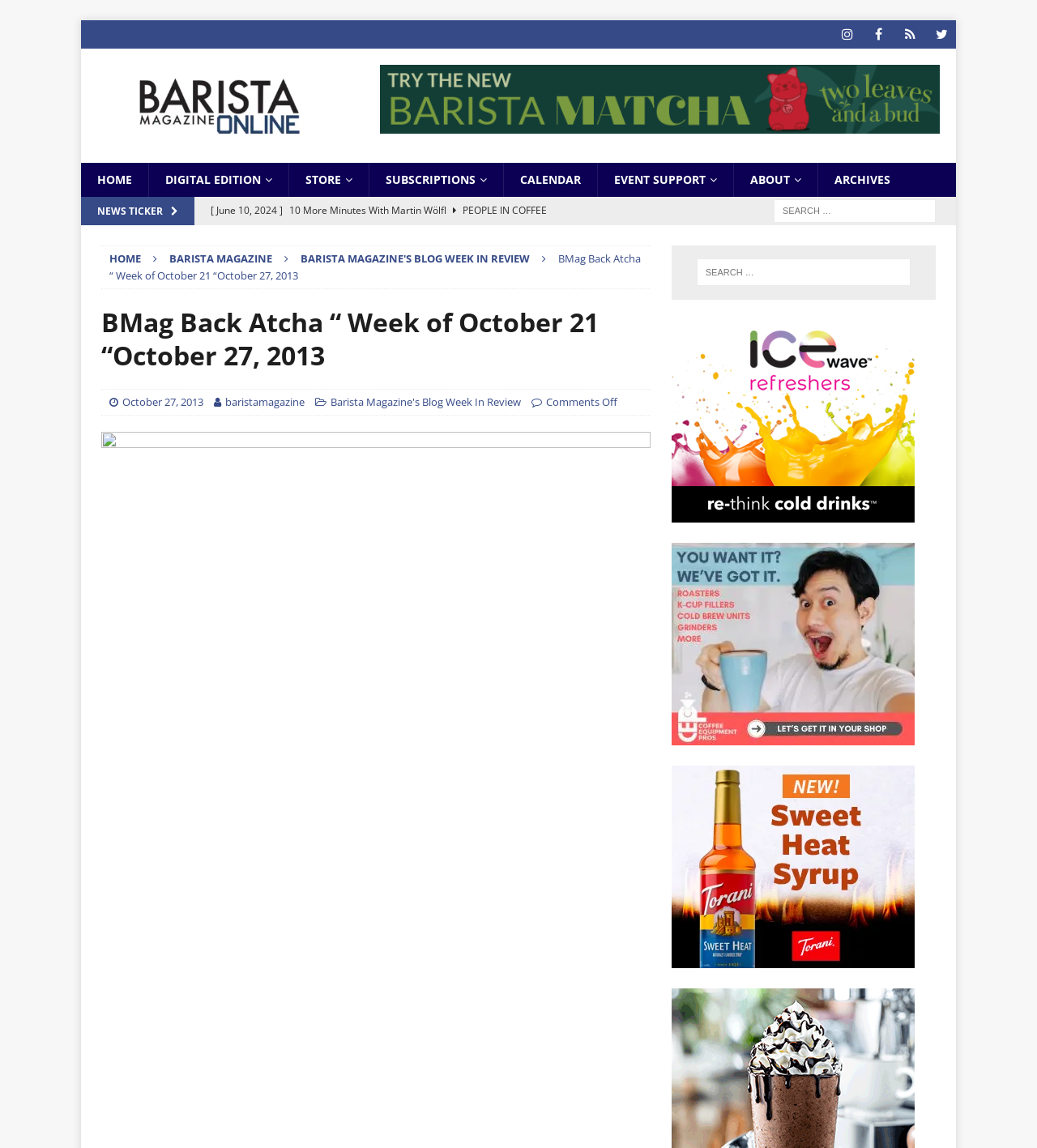Please locate the bounding box coordinates of the element that should be clicked to complete the given instruction: "View the calendar of events".

[0.485, 0.142, 0.576, 0.172]